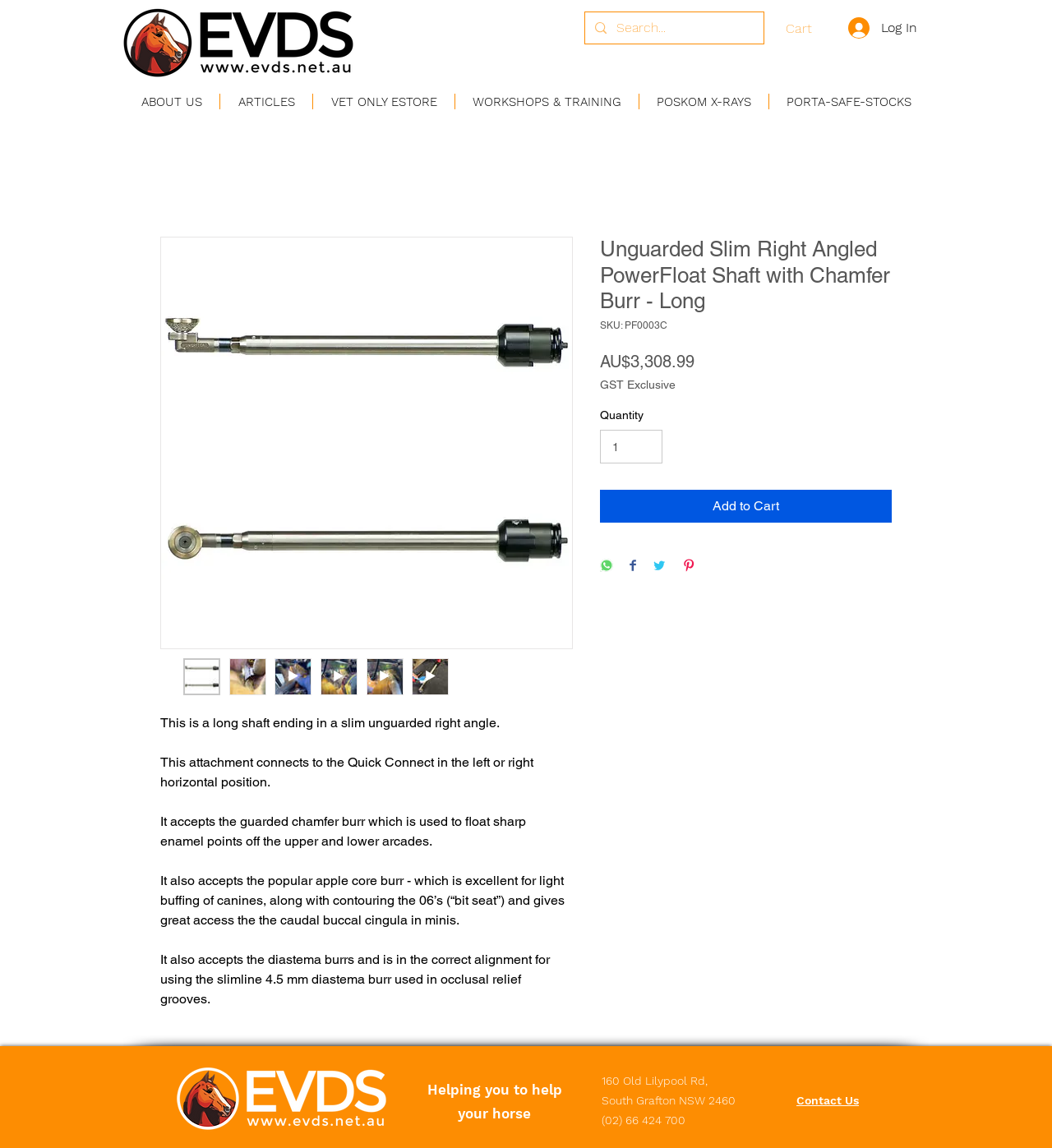Locate the bounding box coordinates of the segment that needs to be clicked to meet this instruction: "Check business hours".

None